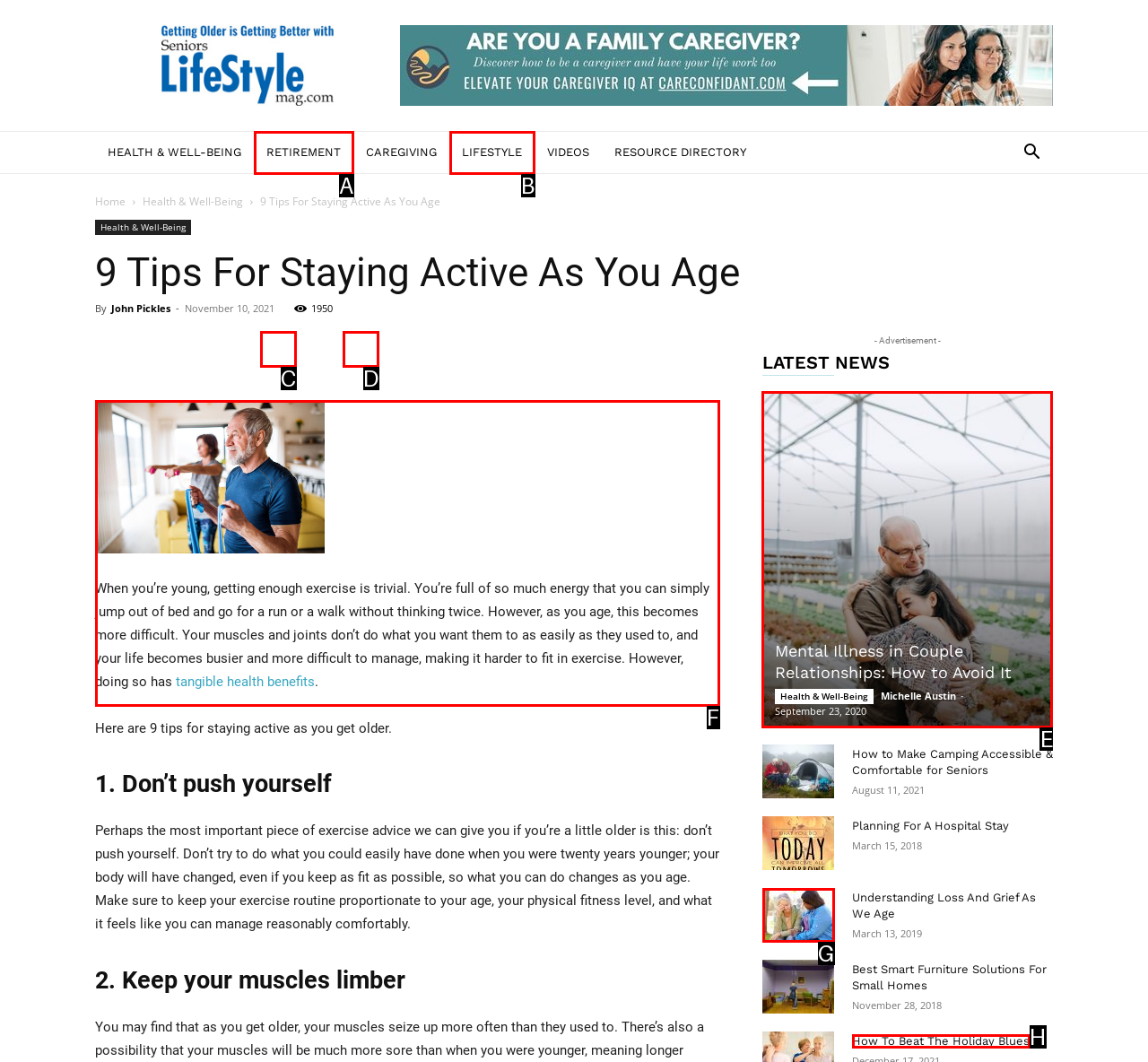Identify the HTML element you need to click to achieve the task: Click on 'Senior Couple' image. Respond with the corresponding letter of the option.

E